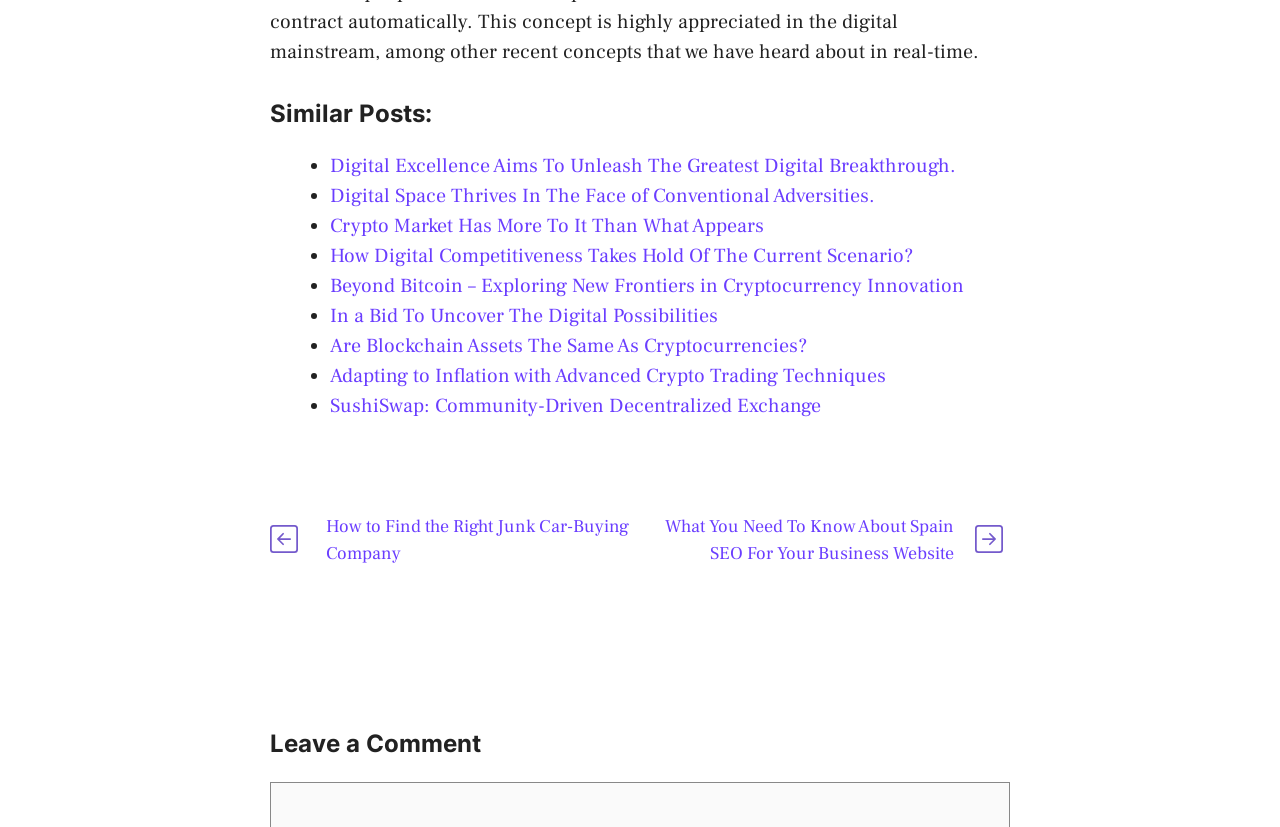Find the bounding box coordinates for the element described here: "SushiSwap: Community-Driven Decentralized Exchange".

[0.258, 0.475, 0.641, 0.506]